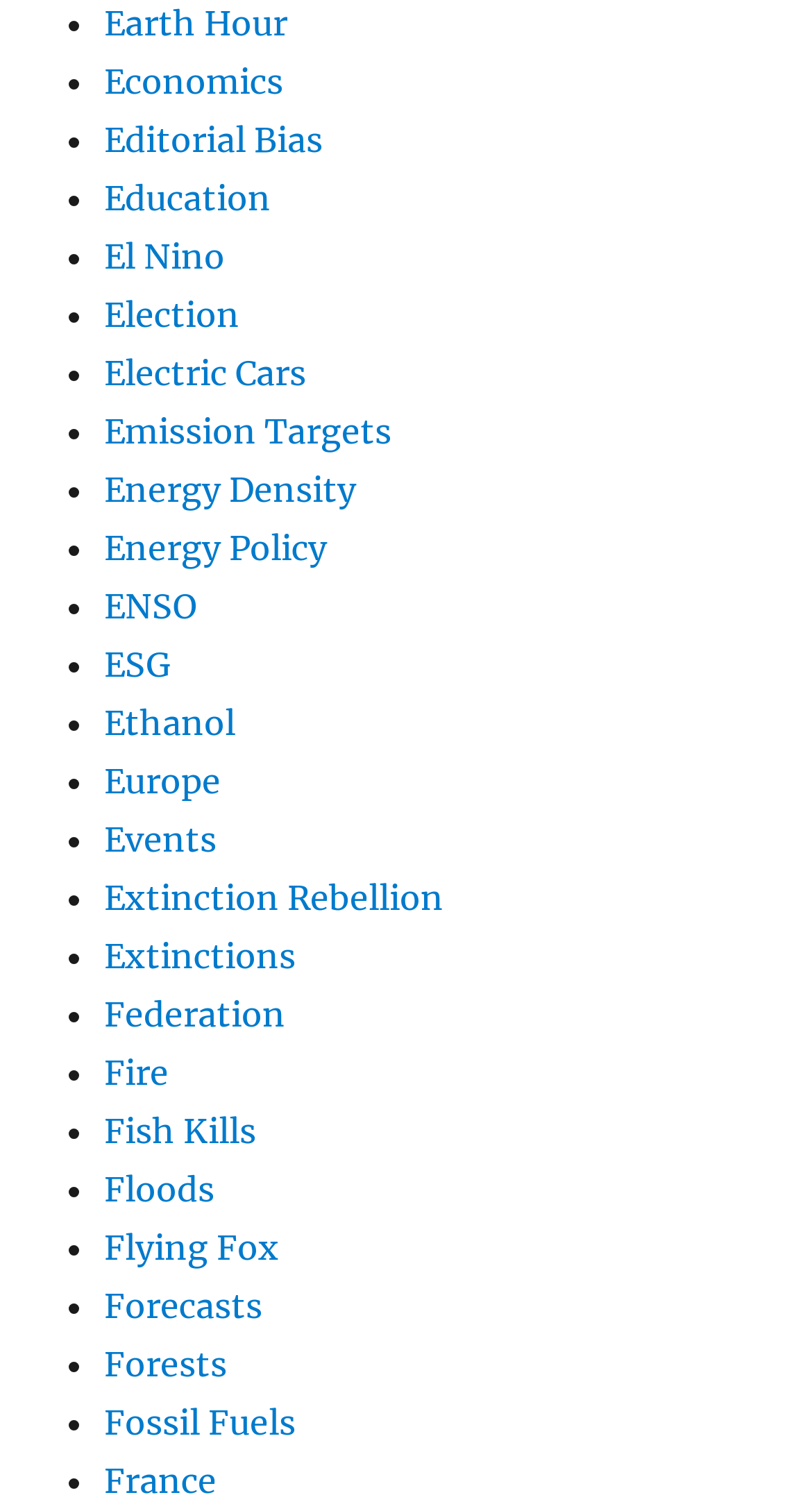Find the bounding box coordinates for the area that should be clicked to accomplish the instruction: "Follow us on Facebook".

None